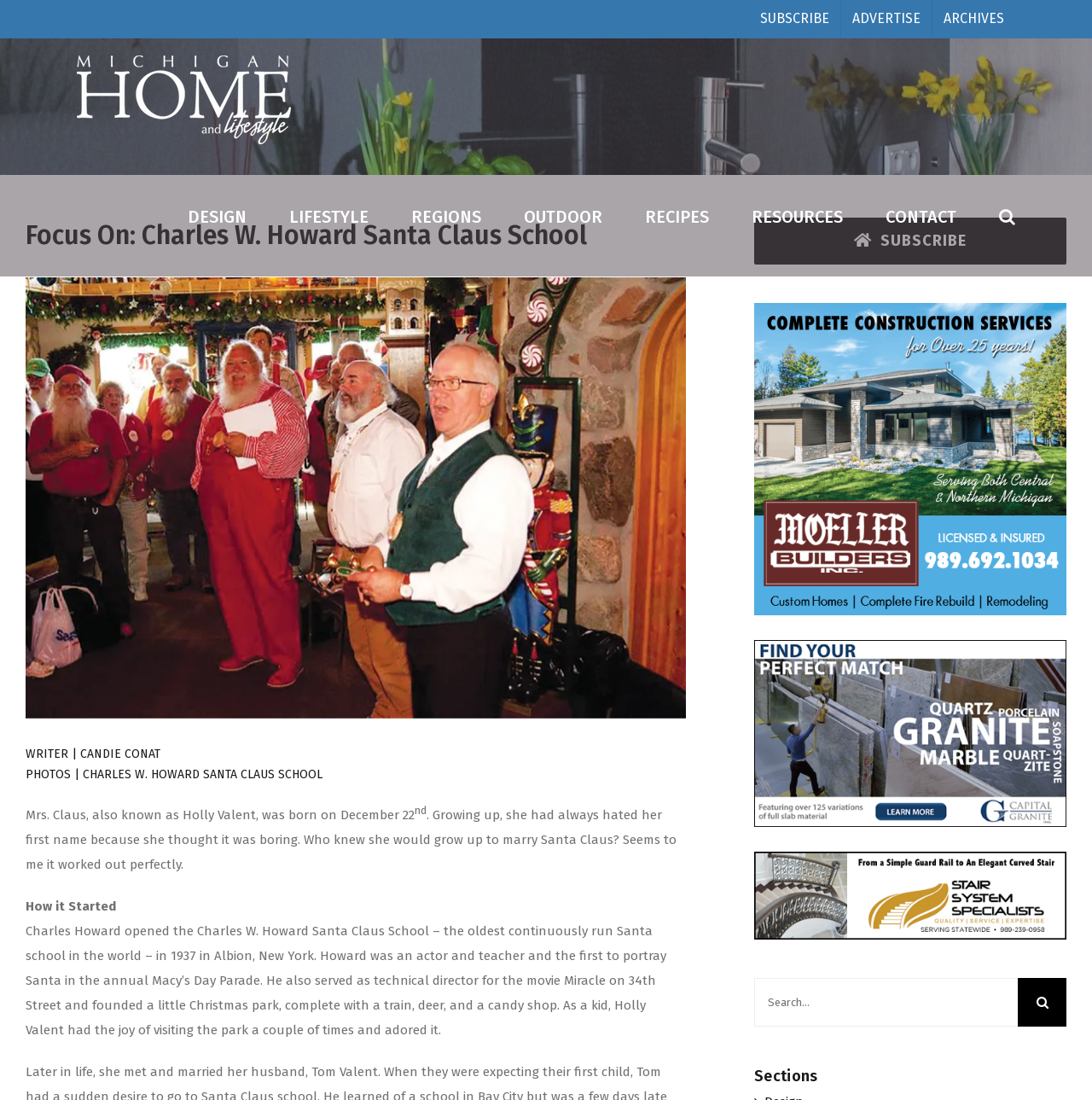Find and specify the bounding box coordinates that correspond to the clickable region for the instruction: "Read more about 'Charles W Howard Santa Claus School'".

[0.023, 0.252, 0.628, 0.653]